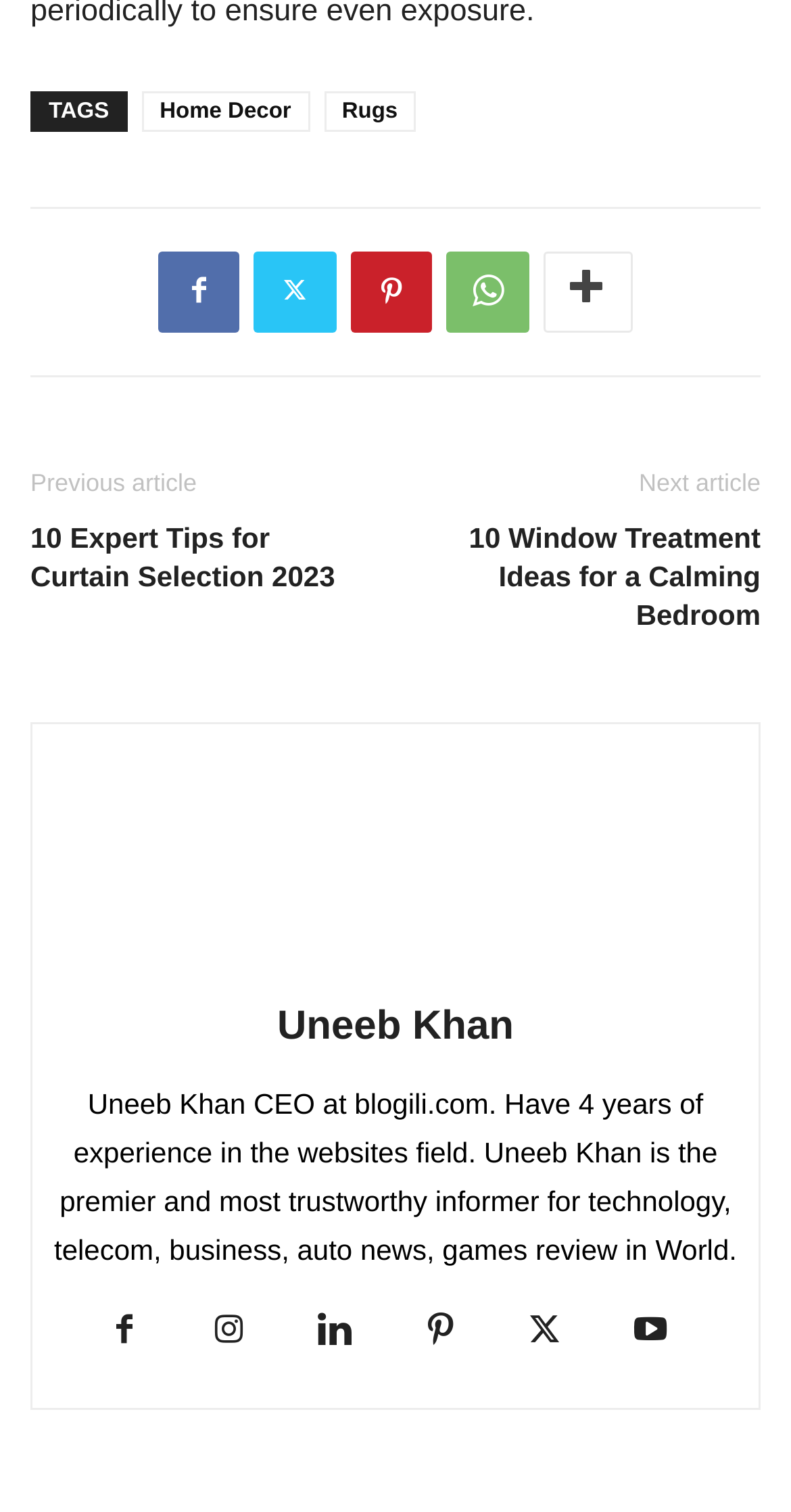Determine the bounding box coordinates of the region I should click to achieve the following instruction: "Go to next article". Ensure the bounding box coordinates are four float numbers between 0 and 1, i.e., [left, top, right, bottom].

[0.808, 0.309, 0.962, 0.328]